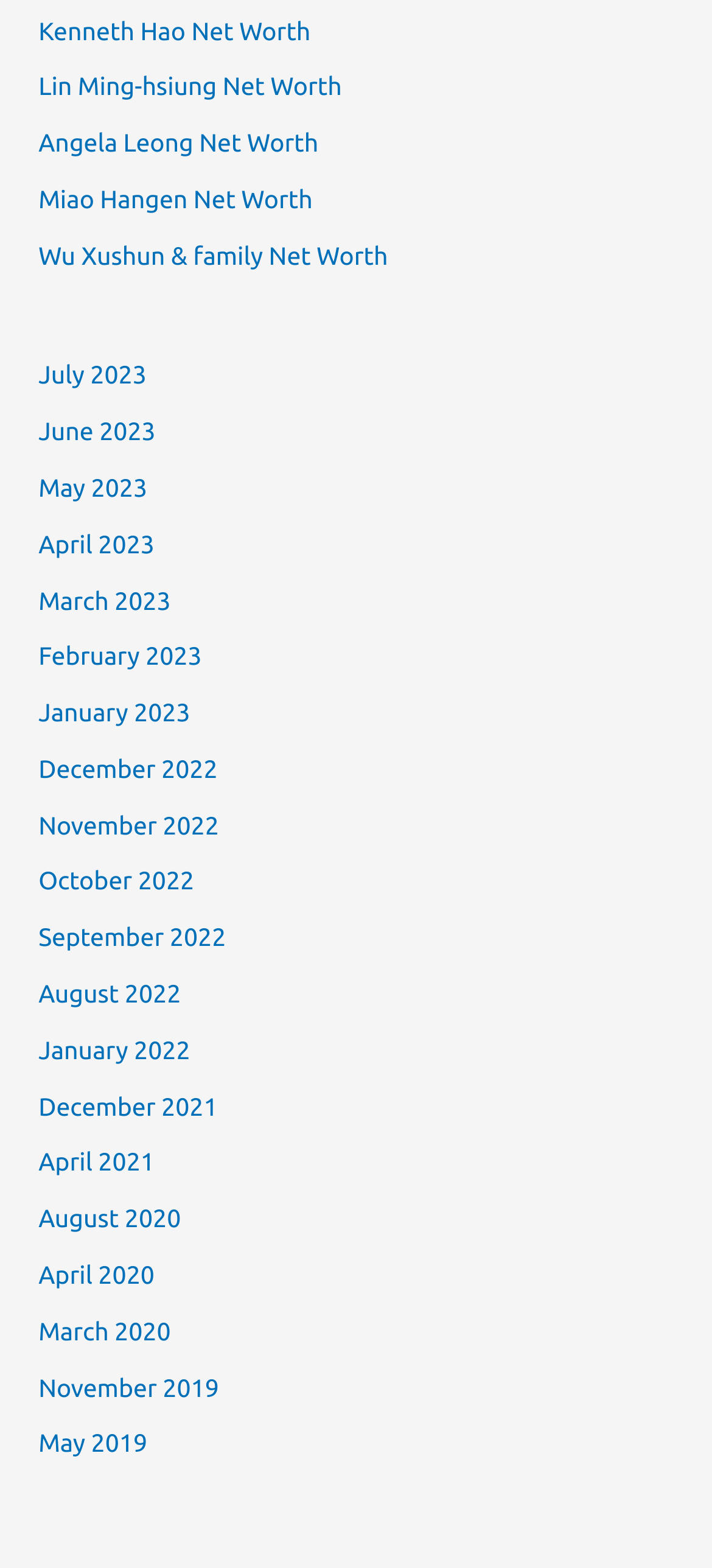Please locate the bounding box coordinates of the element that should be clicked to complete the given instruction: "View Wu Xushun & family's net worth".

[0.054, 0.153, 0.545, 0.172]